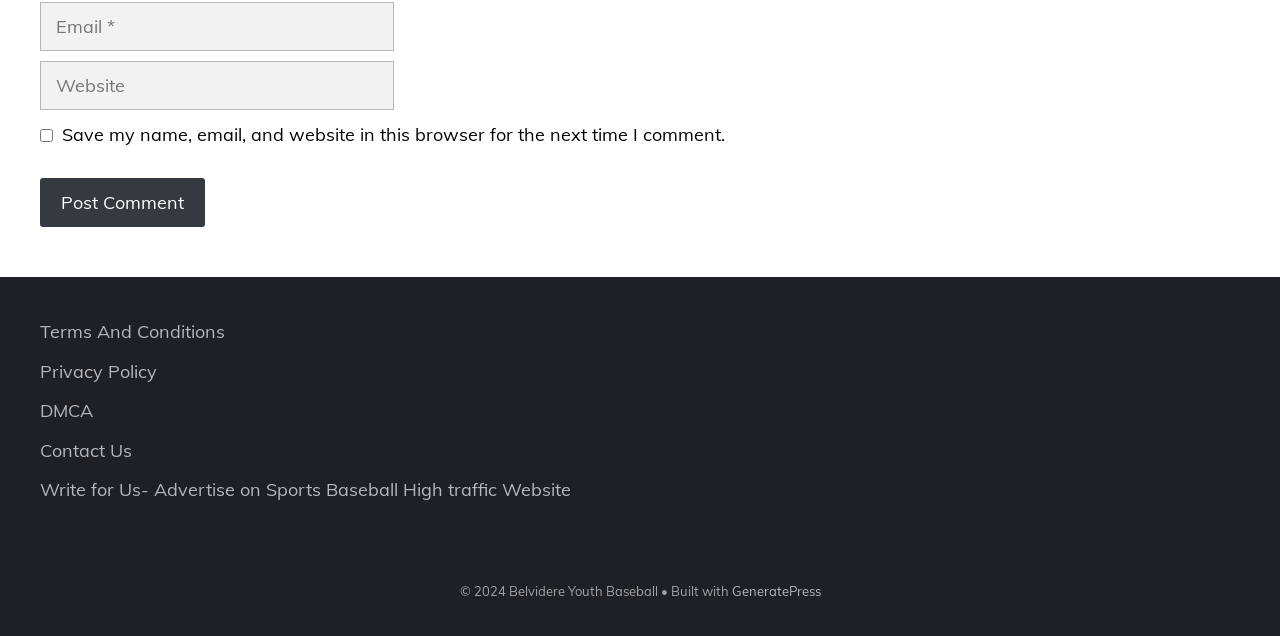Find the bounding box coordinates for the element described here: "parent_node: Comment name="email" placeholder="Email *"".

[0.031, 0.004, 0.308, 0.081]